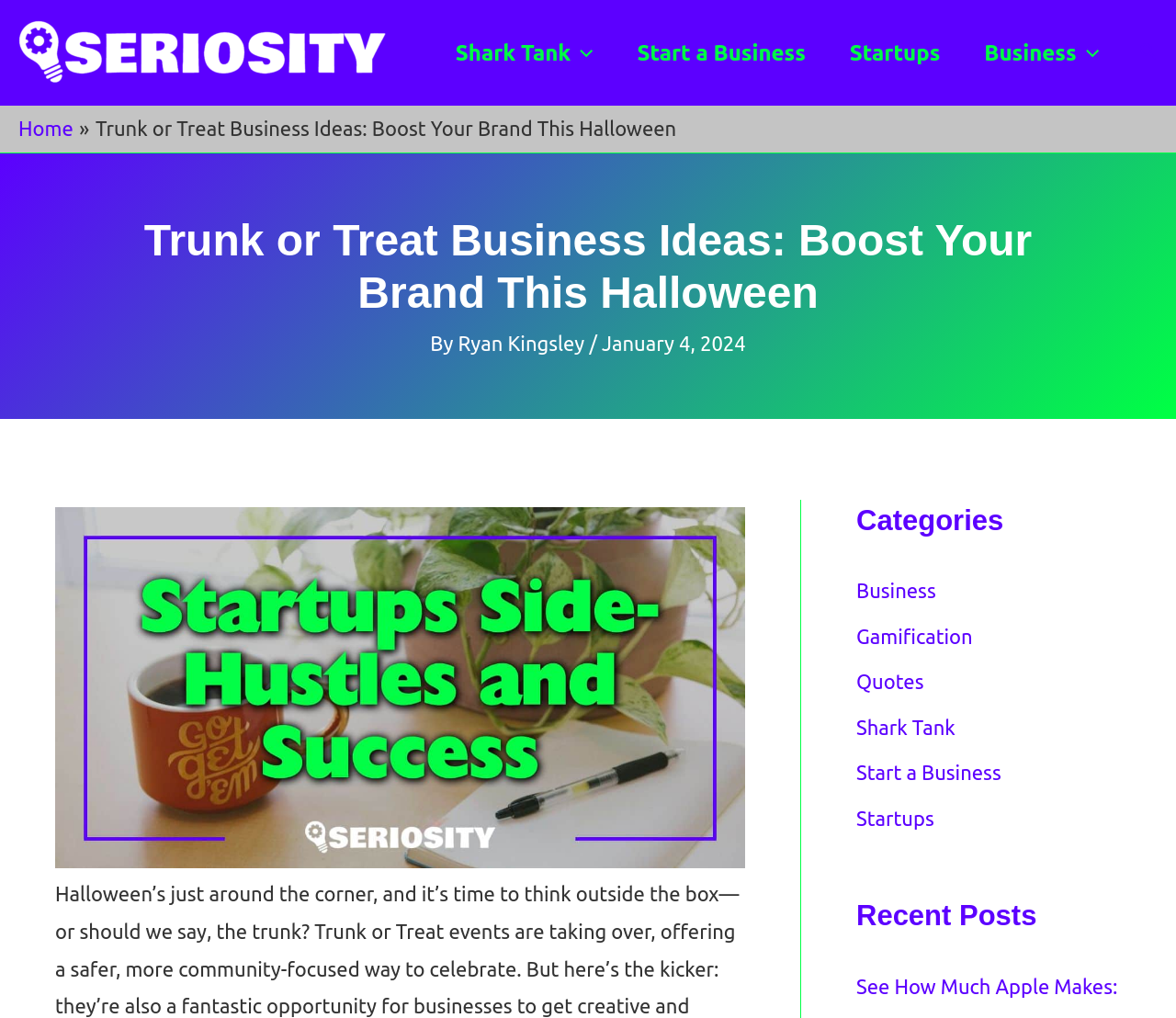What is the category of the article 'Shark Tank'?
Please use the image to provide an in-depth answer to the question.

The category of the article 'Shark Tank' is mentioned in the navigation section, where it says 'Categories' and lists 'Shark Tank' as one of the options.